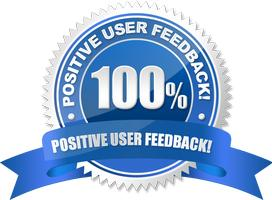Respond concisely with one word or phrase to the following query:
What is the purpose of the badge?

To promote quality and reliability